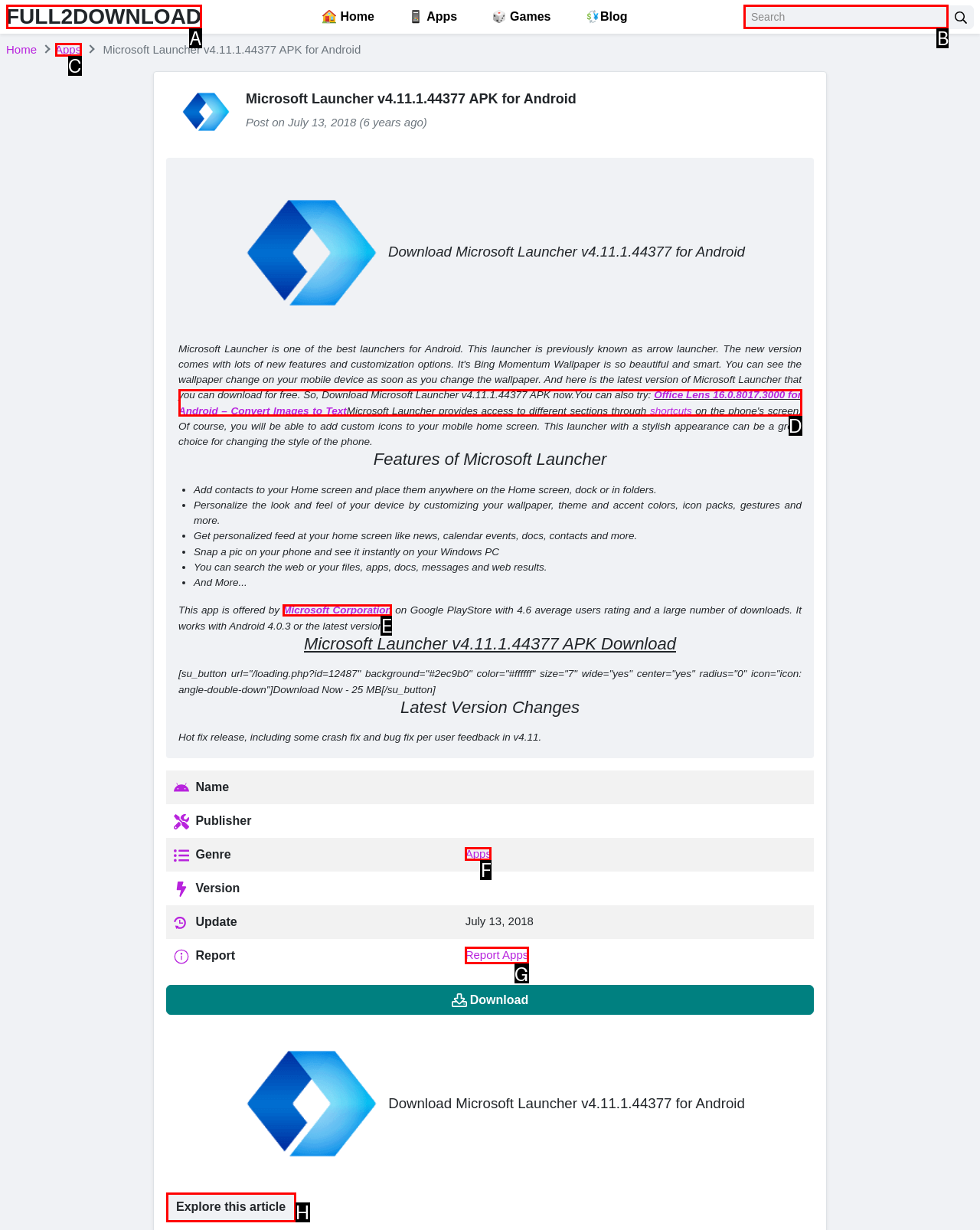Please determine which option aligns with the description: Explore this article. Respond with the option’s letter directly from the available choices.

H